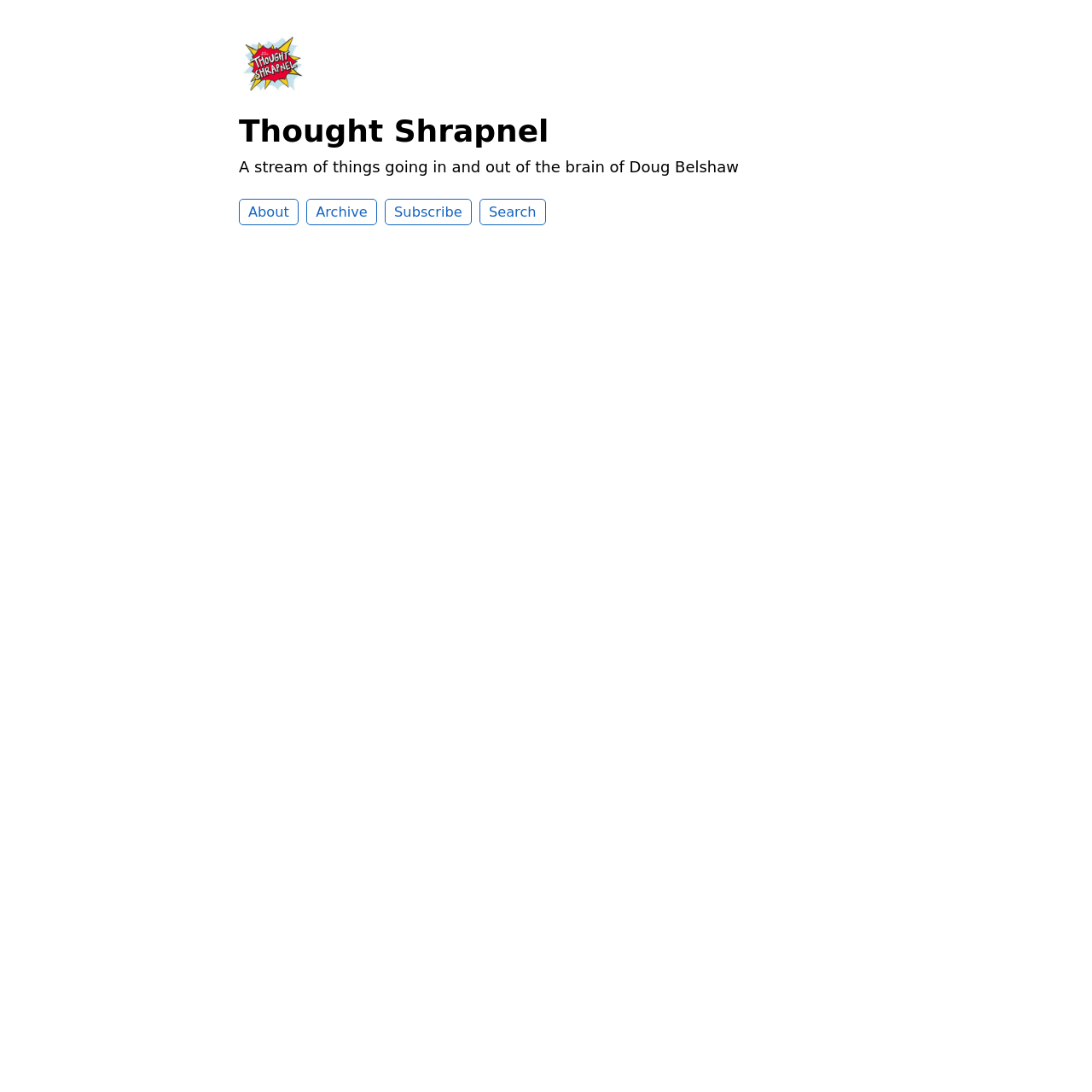Present a detailed account of what is displayed on the webpage.

The webpage is titled "quality time | Thought Shrapnel" and appears to be a personal blog or profile page. At the top left, there is a profile photo of Thought Shrapnel, which is a circular image. Directly below the profile photo is a heading that reads "Thought Shrapnel" in a larger font size. 

To the right of the heading, there is a brief description that says "A stream of things going in and out of the brain of Doug Belshaw". This text is positioned slightly below the heading. 

Below the description, there are four links arranged horizontally: "About", "Archive", "Subscribe", and "Search". These links are evenly spaced and aligned, with "About" being the leftmost and "Search" being the rightmost.